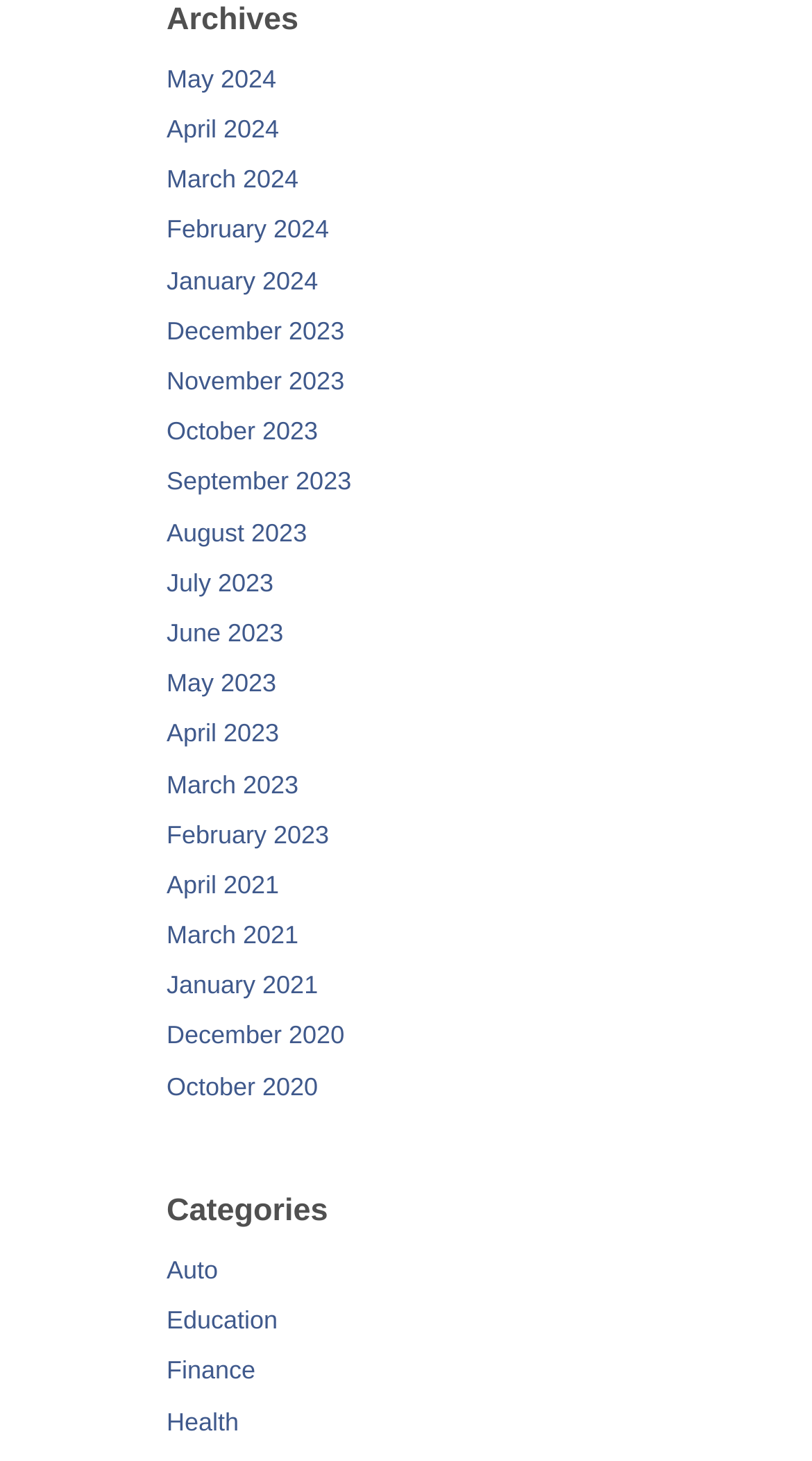How many months are listed?
Using the information from the image, provide a comprehensive answer to the question.

I counted the number of links with month names, starting from May 2024 to December 2020, and found 18 months listed.